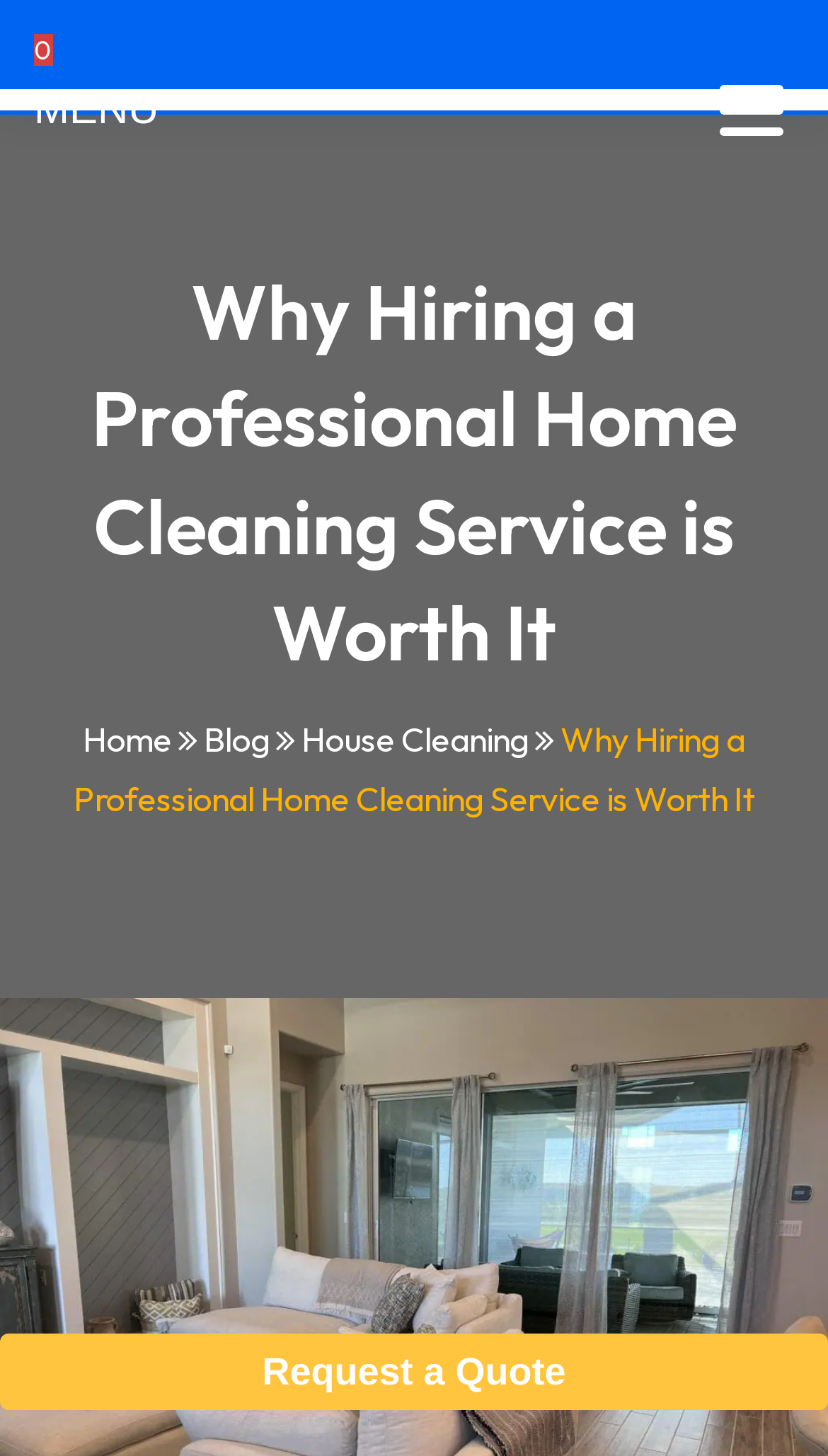What is the purpose of the button?
Provide a detailed answer to the question using information from the image.

I found a button element with the text 'Request a Quote', which suggests that its purpose is to allow users to request a quote for the cleaning service.